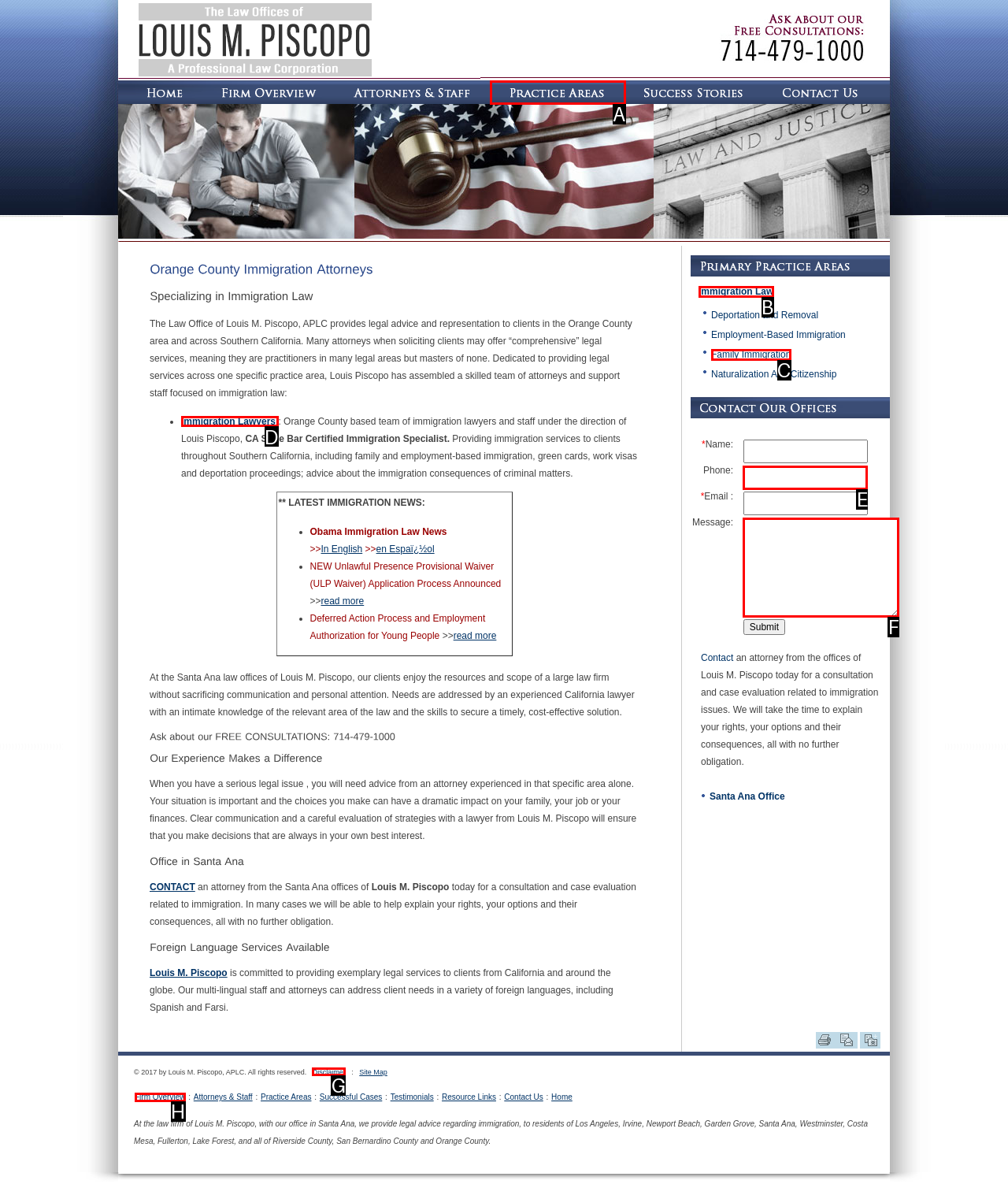Which lettered option should I select to achieve the task: Learn about Immigration Lawyers according to the highlighted elements in the screenshot?

D